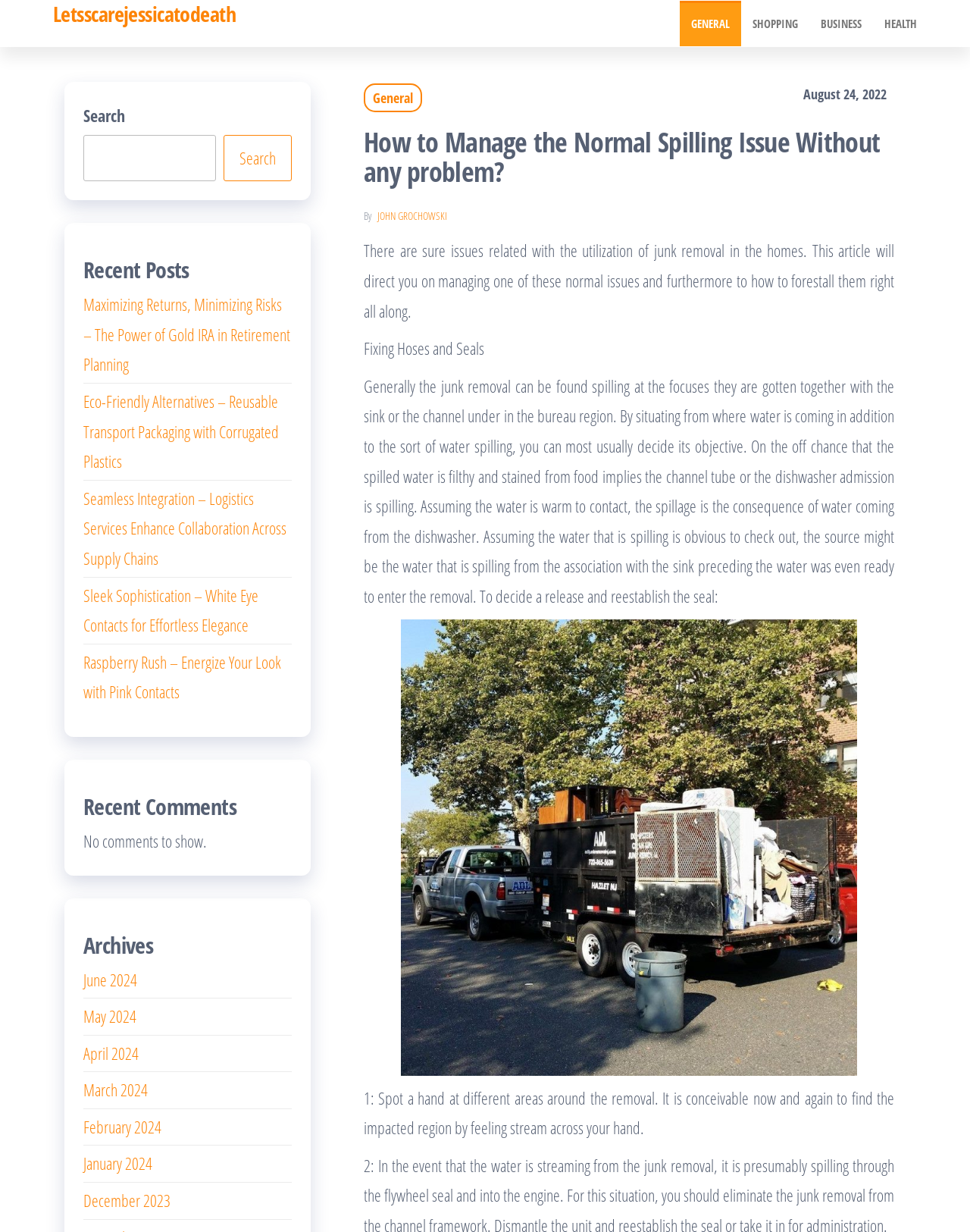Determine the bounding box for the UI element that matches this description: "旧的News Center".

None